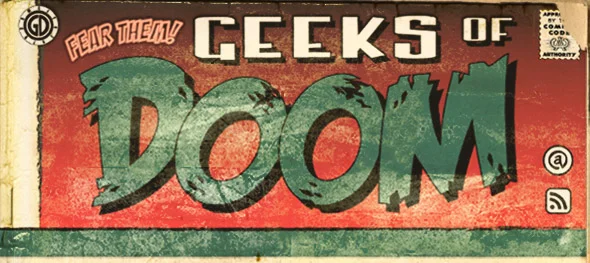Analyze the image and provide a detailed answer to the question: What type of graphics does the banner evoke?

The caption states that the overall aesthetic of the banner is reminiscent of classic comic book covers or horror-themed graphics, suggesting that the banner has a horror-themed design.